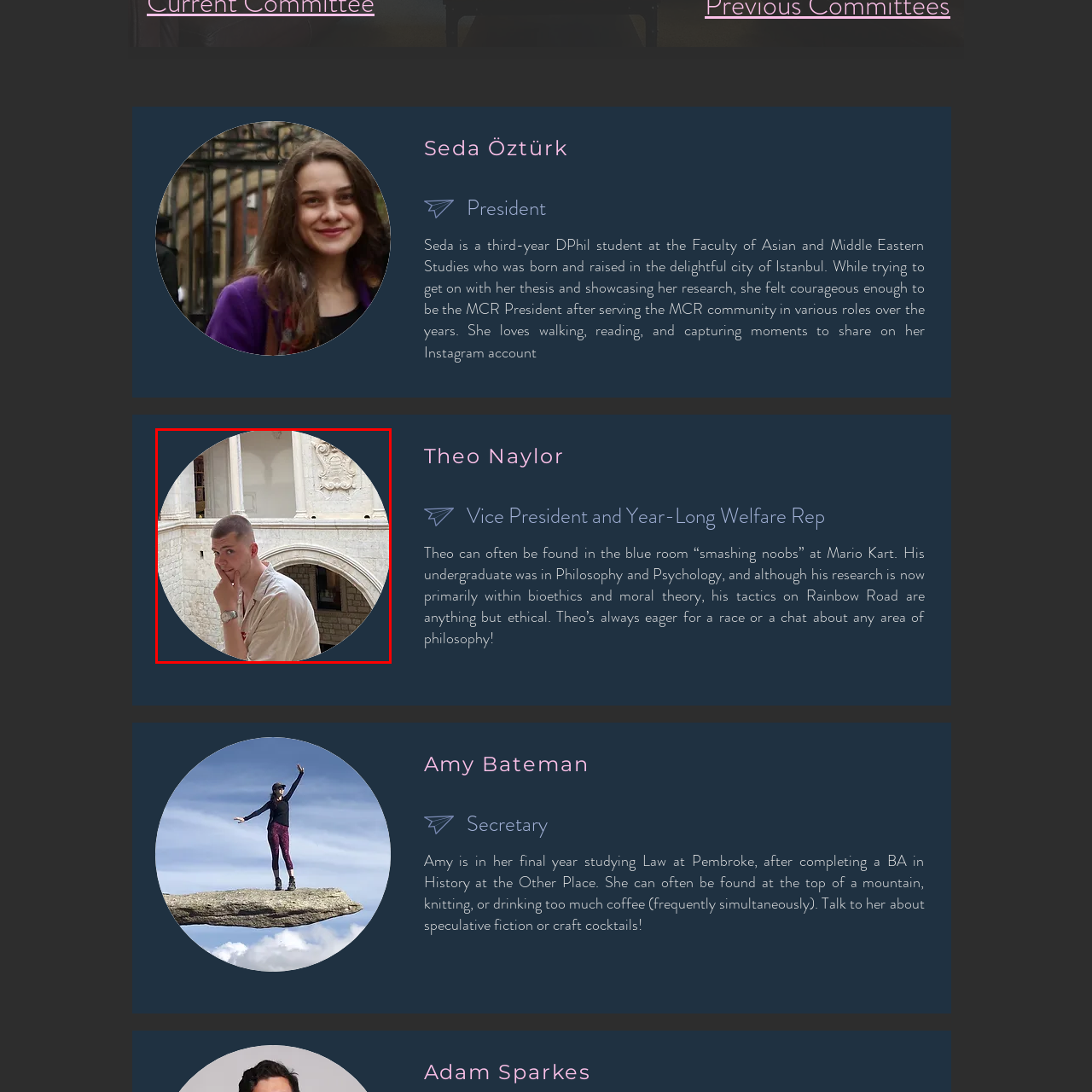Direct your attention to the image enclosed by the red boundary, What is the shape of the image frame? 
Answer concisely using a single word or phrase.

Round